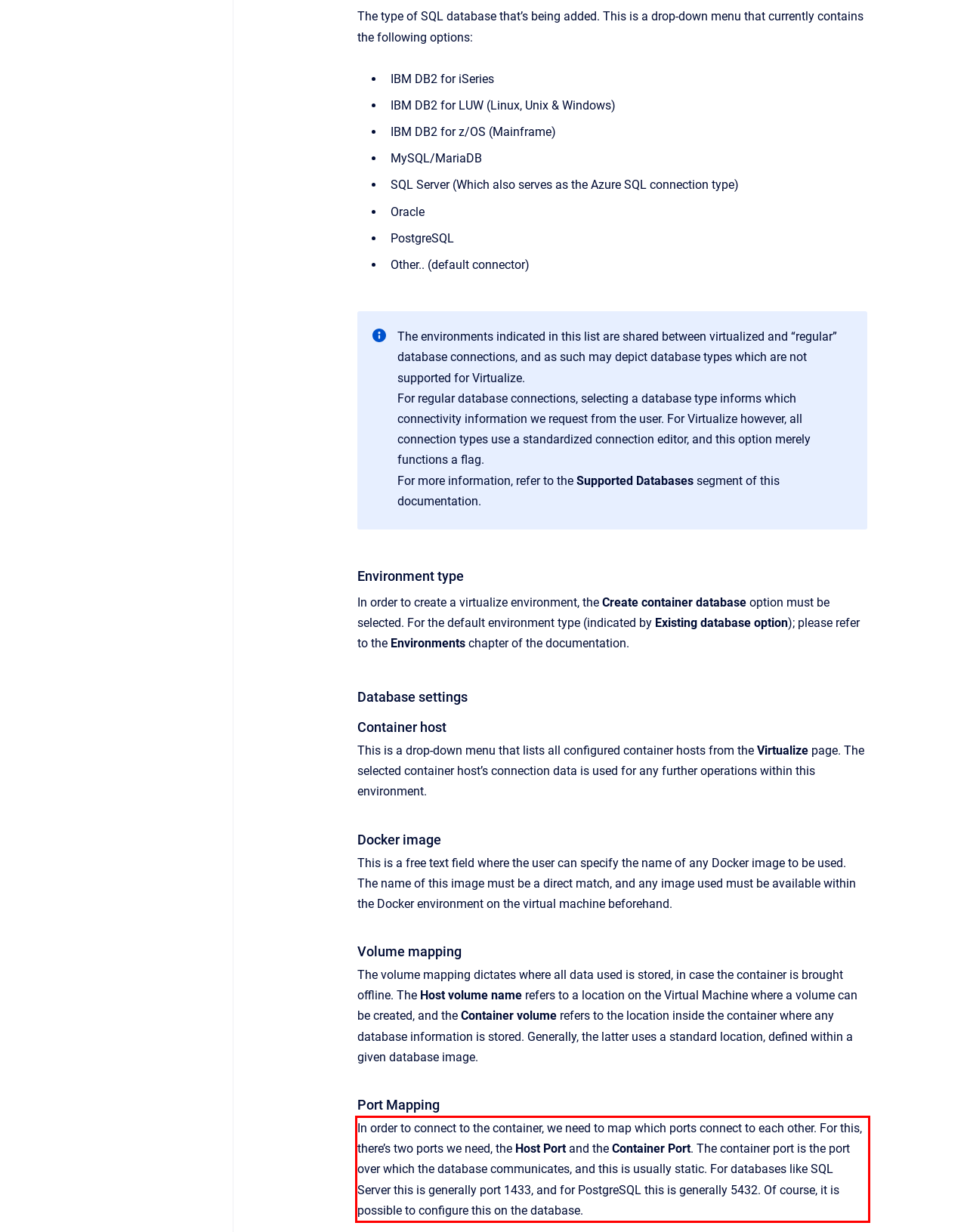Given a screenshot of a webpage, locate the red bounding box and extract the text it encloses.

In order to connect to the container, we need to map which ports connect to each other. For this, there’s two ports we need, the Host Port and the Container Port. The container port is the port over which the database communicates, and this is usually static. For databases like SQL Server this is generally port 1433, and for PostgreSQL this is generally 5432. Of course, it is possible to configure this on the database.